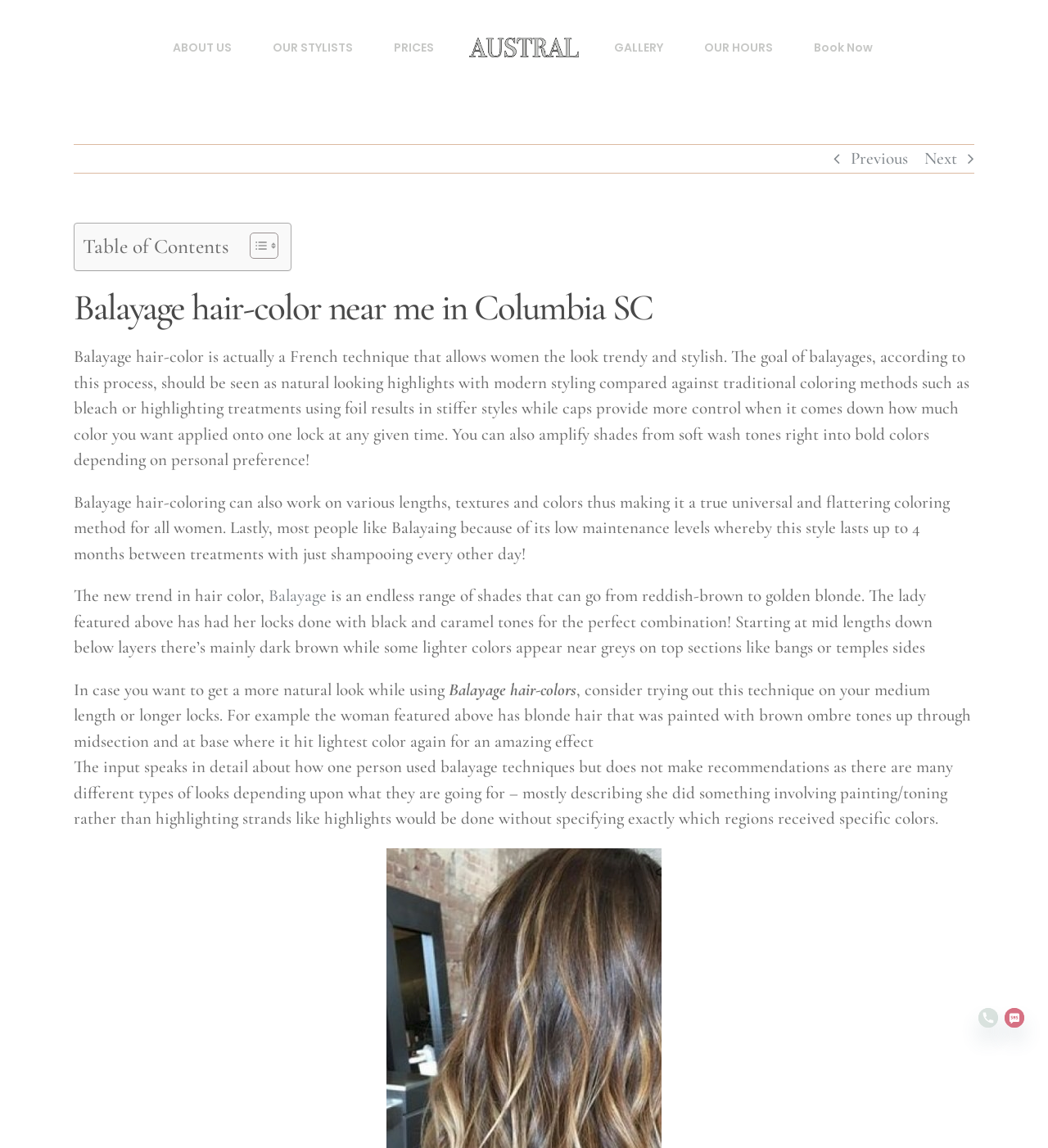Create a detailed description of the webpage's content and layout.

The webpage is about Balayage hair-color, a French technique that allows women to achieve a trendy and stylish look. At the top left, there is a navigation menu labeled "MENU LEFT" with links to "ABOUT US", "OUR STYLISTS", and "PRICES". Next to it, there is a logo of "Austral Salon Columbia SC" with an image. On the top right, there is another navigation menu labeled "MENU RIGHT" with links to "GALLERY", "OUR HOURS", and "Book Now". There are also previous and next navigation links.

Below the navigation menus, there is a table of contents with a toggle button. The main content of the webpage is divided into several sections. The first section has a heading "Balayage hair-color near me in Columbia SC" and a paragraph describing the Balayage technique. The paragraph explains that Balayage is a natural-looking highlighting method that can be used on various lengths, textures, and colors of hair.

The next section has three paragraphs describing the benefits of Balayage hair-coloring, including its low maintenance levels and ability to work on different hair types. There is also a link to "Balayage" in one of the paragraphs. The following section has a paragraph describing a specific example of Balayage hair-coloring, with a woman's hair being painted with black and caramel tones.

At the bottom left of the webpage, there is a link to "Go to Top". At the bottom right, there are links to "Phone" and "SMS" with corresponding images.